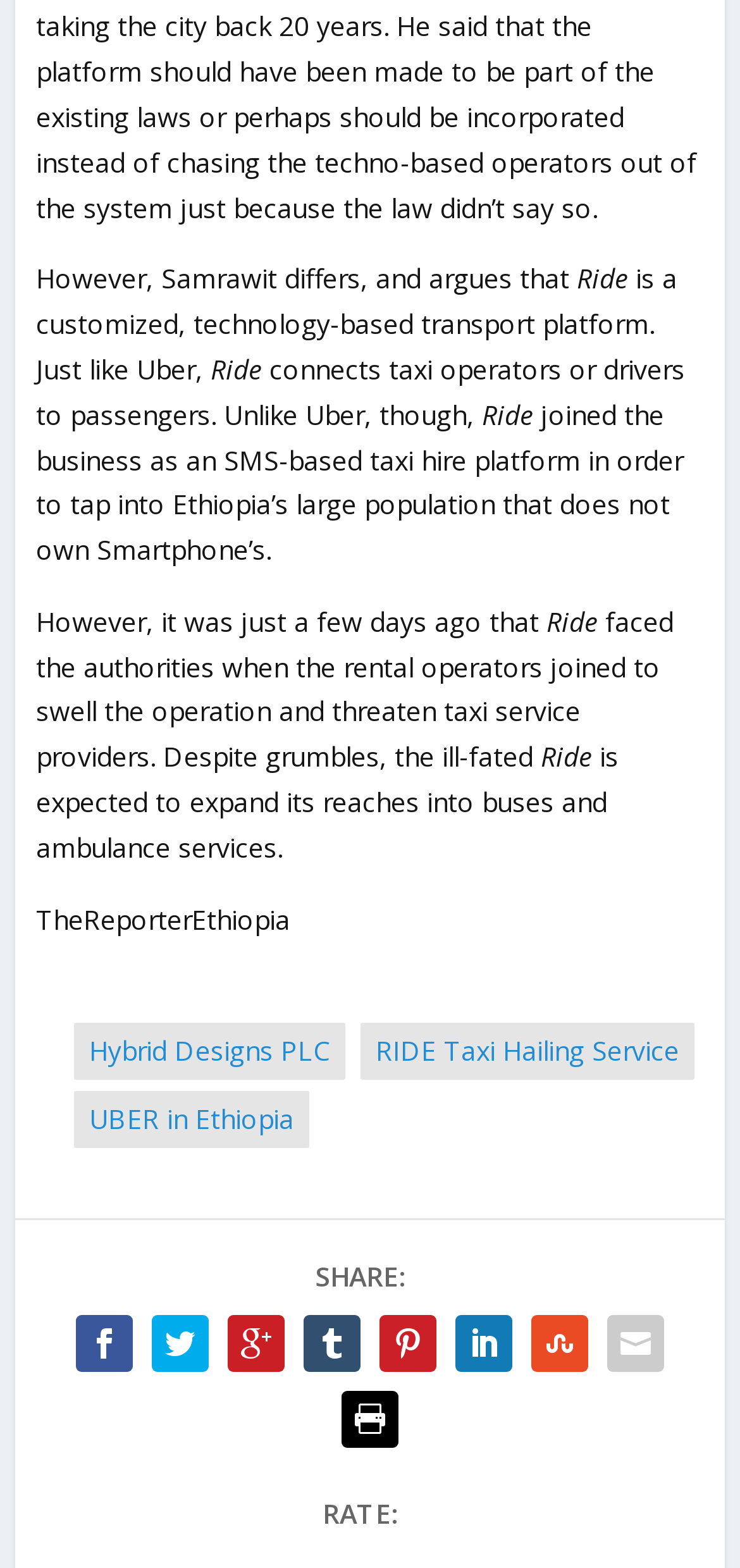Provide a short, one-word or phrase answer to the question below:
What is the population that Ride targets?

Those without Smartphones